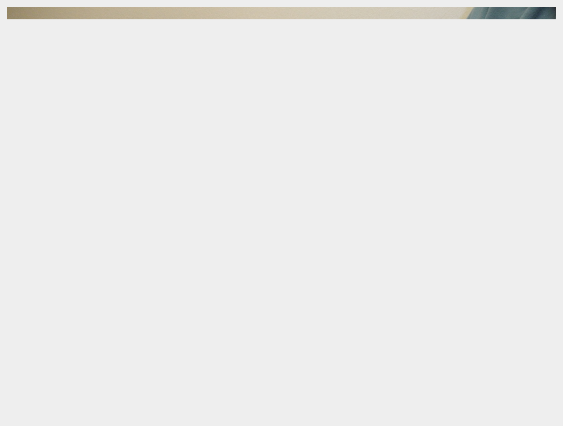Convey all the details present in the image.

The image displays a heartwarming scene from Burbank Veterinary Center, featuring Sir Barkley III during his first puppy examination. This image showcases the compassionate environment of the veterinary clinic, emphasizing their commitment to providing top-notch care for pets. The accompanying caption highlights the richness of the moment, celebrating the joy and importance of veterinary care in ensuring the health and well-being of beloved pets. It notes that the content is reproduced with permission from Burbank Veterinary Center, reinforcing the establishment's status as a trusted animal hospital in Burbank, California.